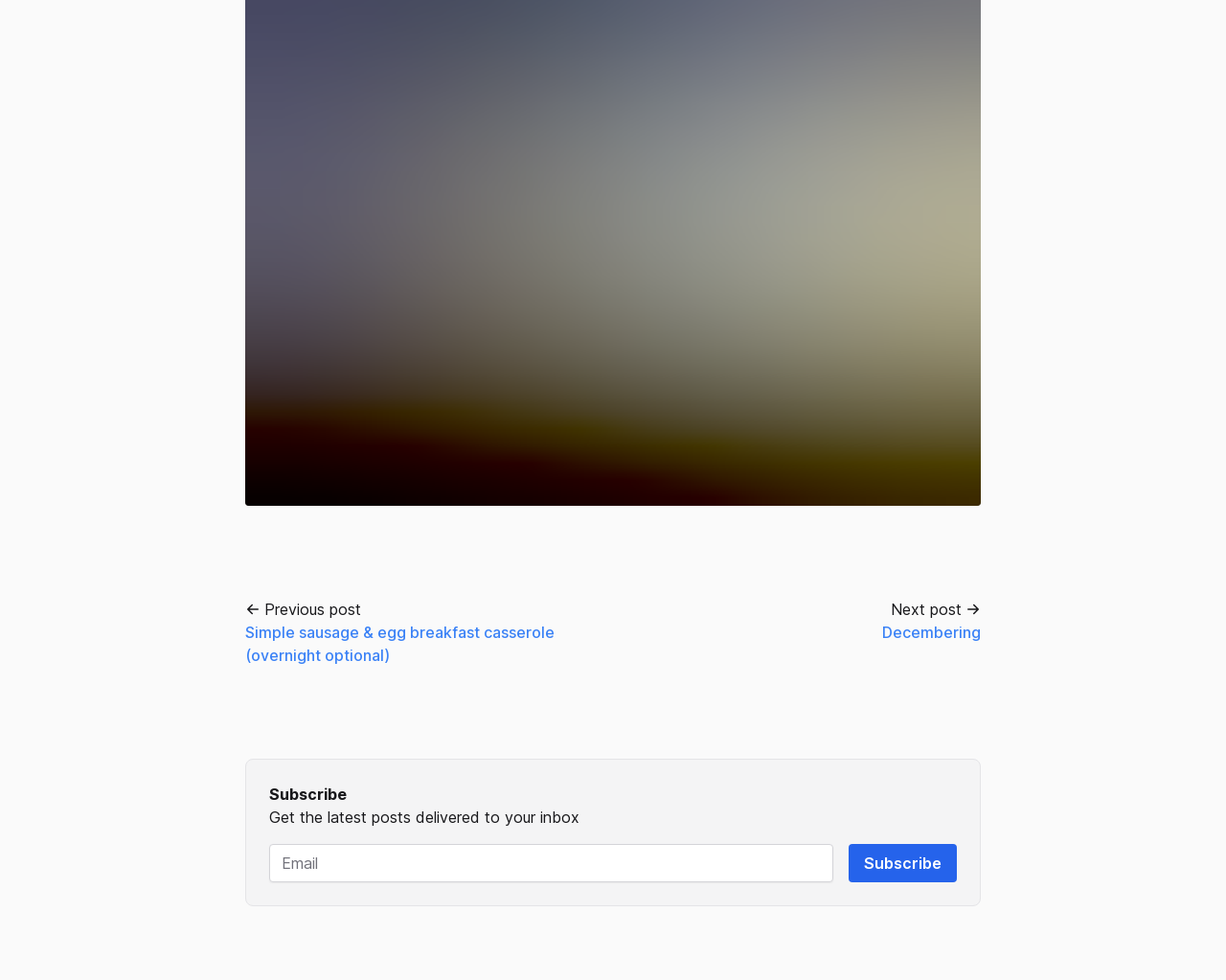Answer this question in one word or a short phrase: What is the content of the previous post?

Sausage & egg breakfast casserole